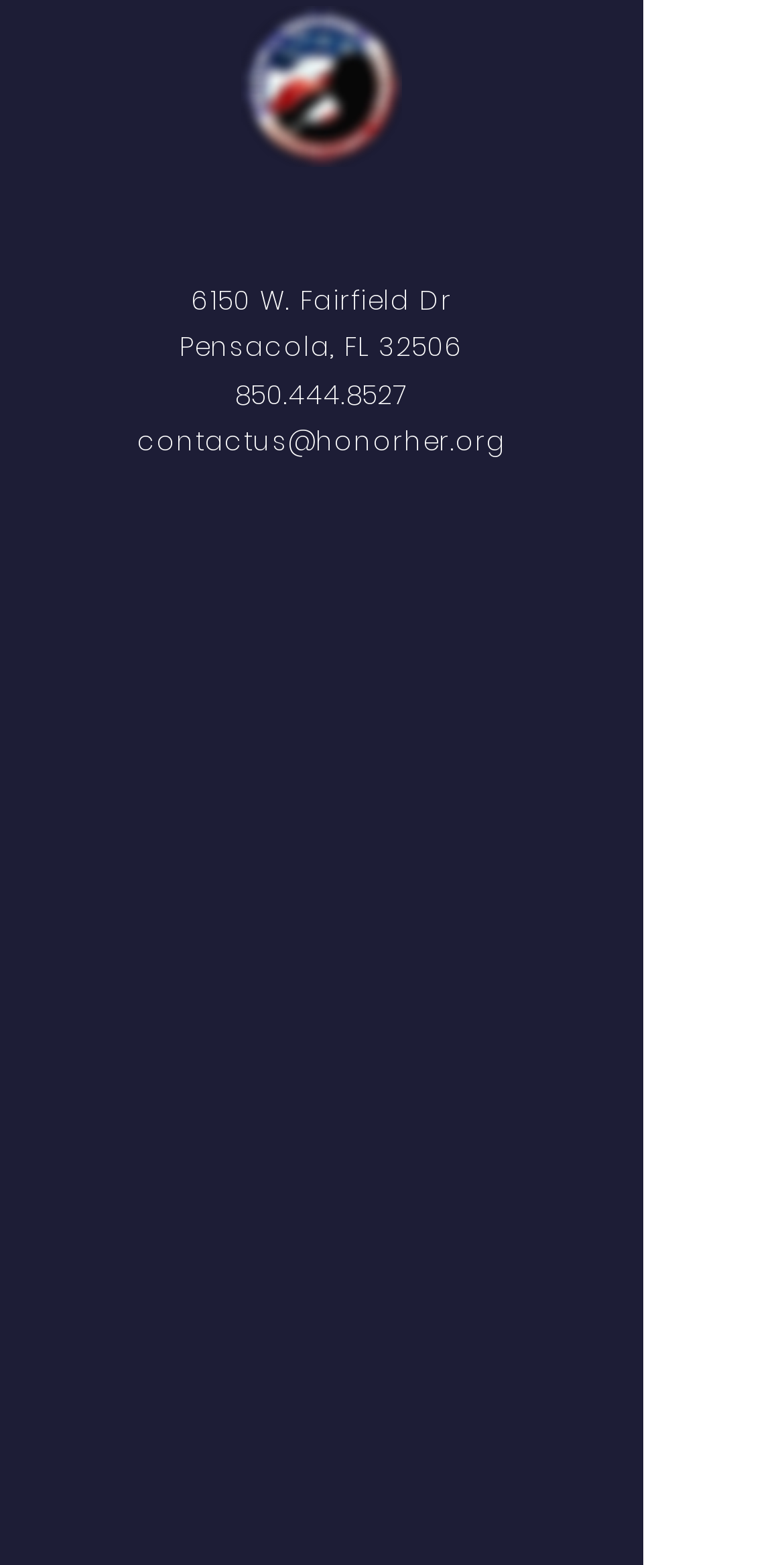Respond to the question below with a single word or phrase: What is the name of the organization?

Honor HER Foundation